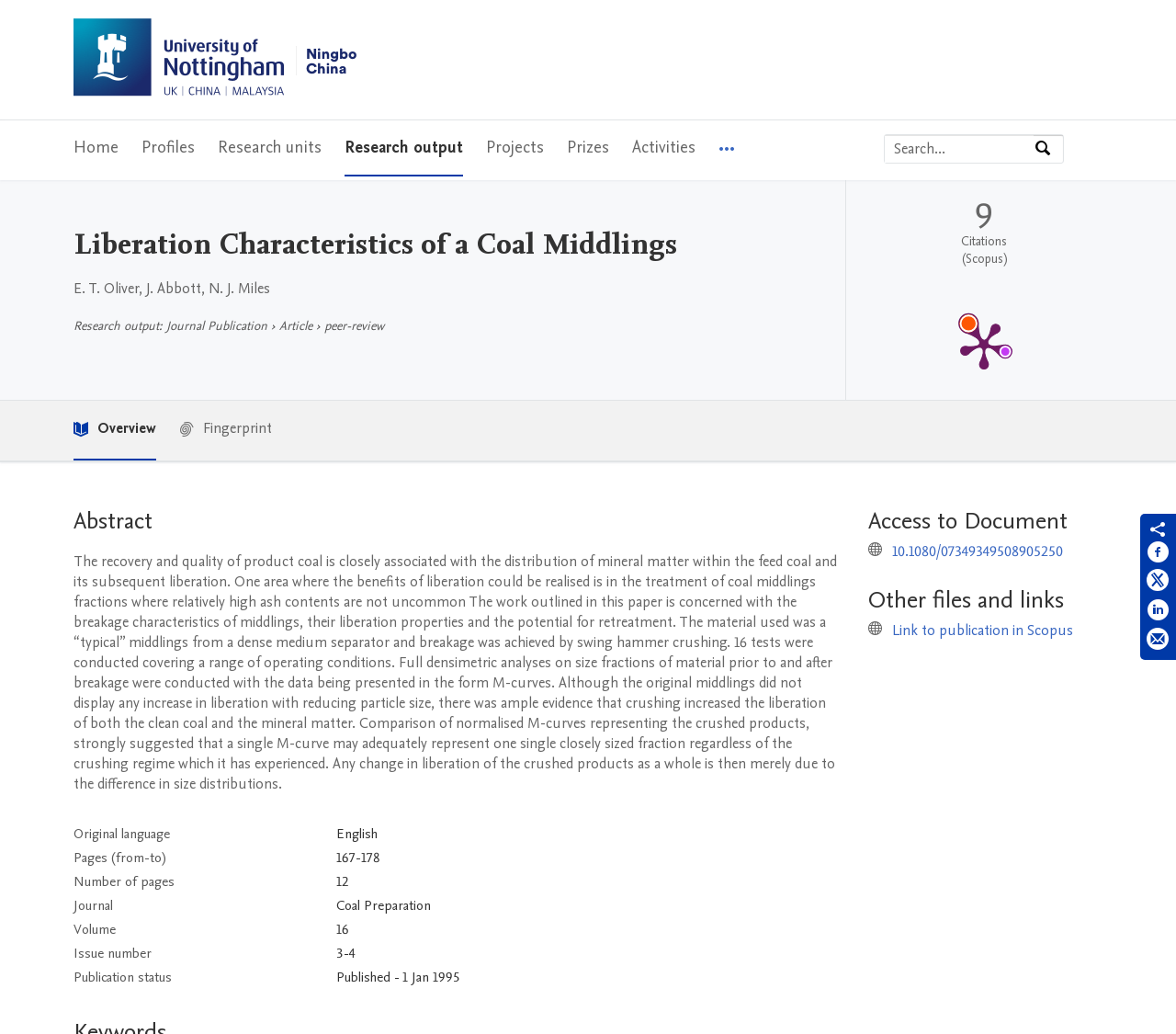Please predict the bounding box coordinates of the element's region where a click is necessary to complete the following instruction: "Read the abstract". The coordinates should be represented by four float numbers between 0 and 1, i.e., [left, top, right, bottom].

[0.062, 0.489, 0.712, 0.519]